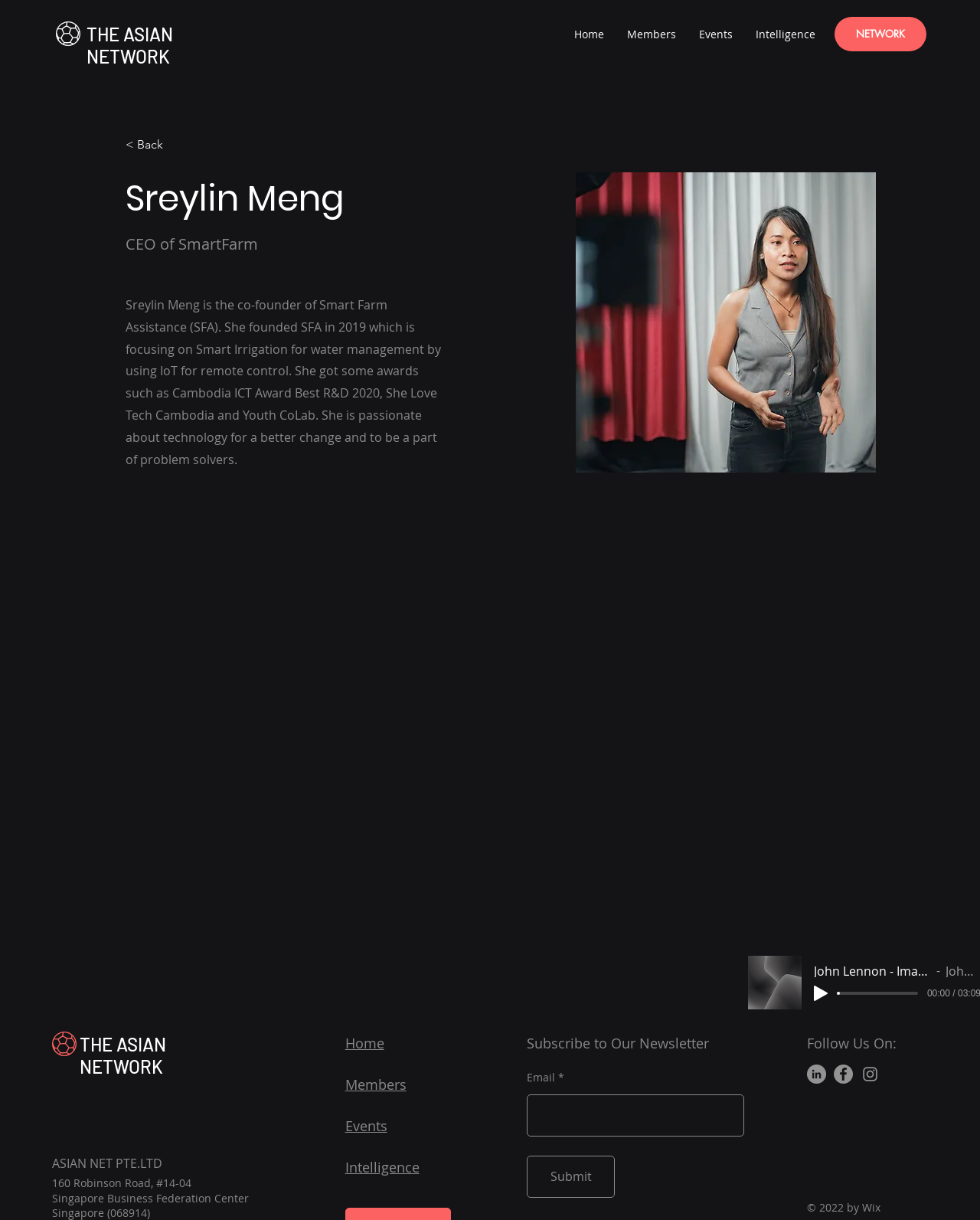Elaborate on the webpage's design and content in a detailed caption.

This webpage is about Sreylin Meng, the CEO of SmartFarm. At the top left, there is a link to an unknown page, followed by a link to "THE ASIAN NETWORK". On the top right, there is a navigation menu with links to "Home", "Members", "Events", and "Intelligence". Below the navigation menu, there is a link to "NETWORK".

The main content of the page is divided into two sections. On the left, there is a profile section with a link to go back, a heading with Sreylin Meng's name, and a brief description of her as the co-founder of Smart Farm Assistance. Below the description, there is a paragraph about her achievements and passions. On the right side of the profile section, there is an image of Sreylin Meng.

On the bottom left, there is a section with links to "THE ASIAN NETWORK" and a copyright notice for ASIAN NET PTE.LTD. Below this section, there are links to "Home", "Members", "Events", and "Intelligence", which are likely duplicates of the navigation menu at the top.

On the bottom right, there is a section to subscribe to a newsletter with a heading, a label for an email input field, a required email input field, and a submit button. Below this section, there is a social media bar with links to LinkedIn, Facebook, and Instagram, each represented by an icon. Finally, there is a copyright notice at the very bottom of the page.